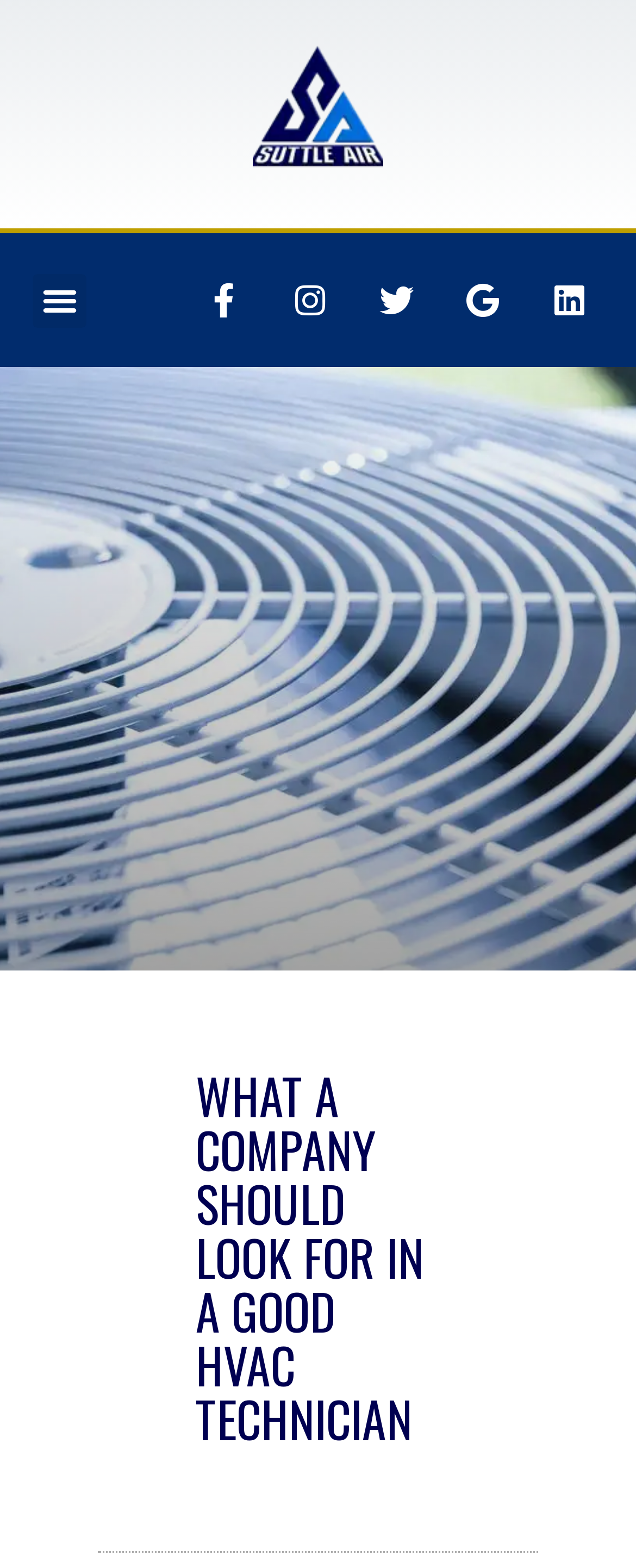What is the company name on the logo?
Give a single word or phrase as your answer by examining the image.

Suttle Air